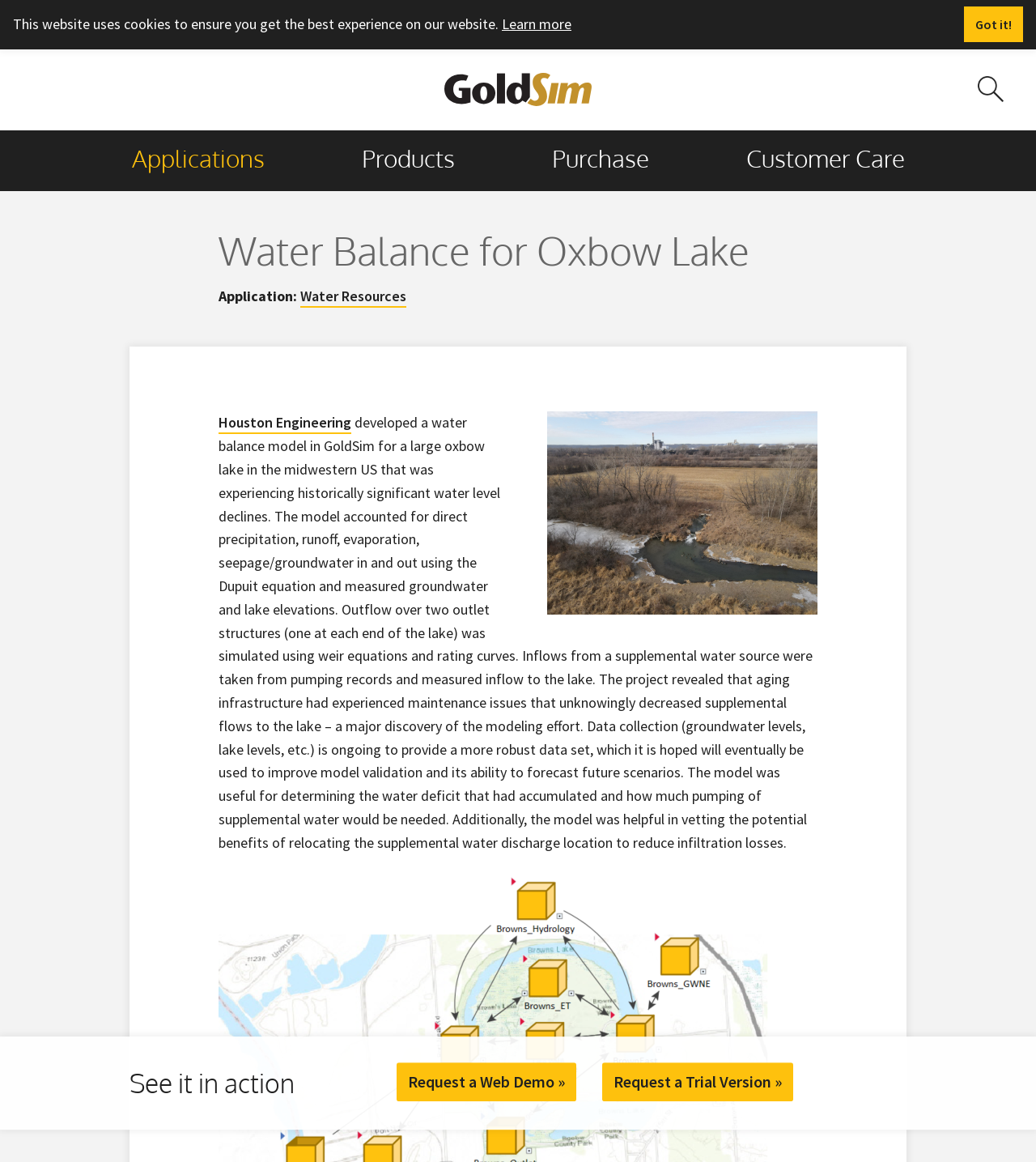Provide the bounding box coordinates of the section that needs to be clicked to accomplish the following instruction: "Visit GoldSim Technology Group."

[0.429, 0.068, 0.571, 0.084]